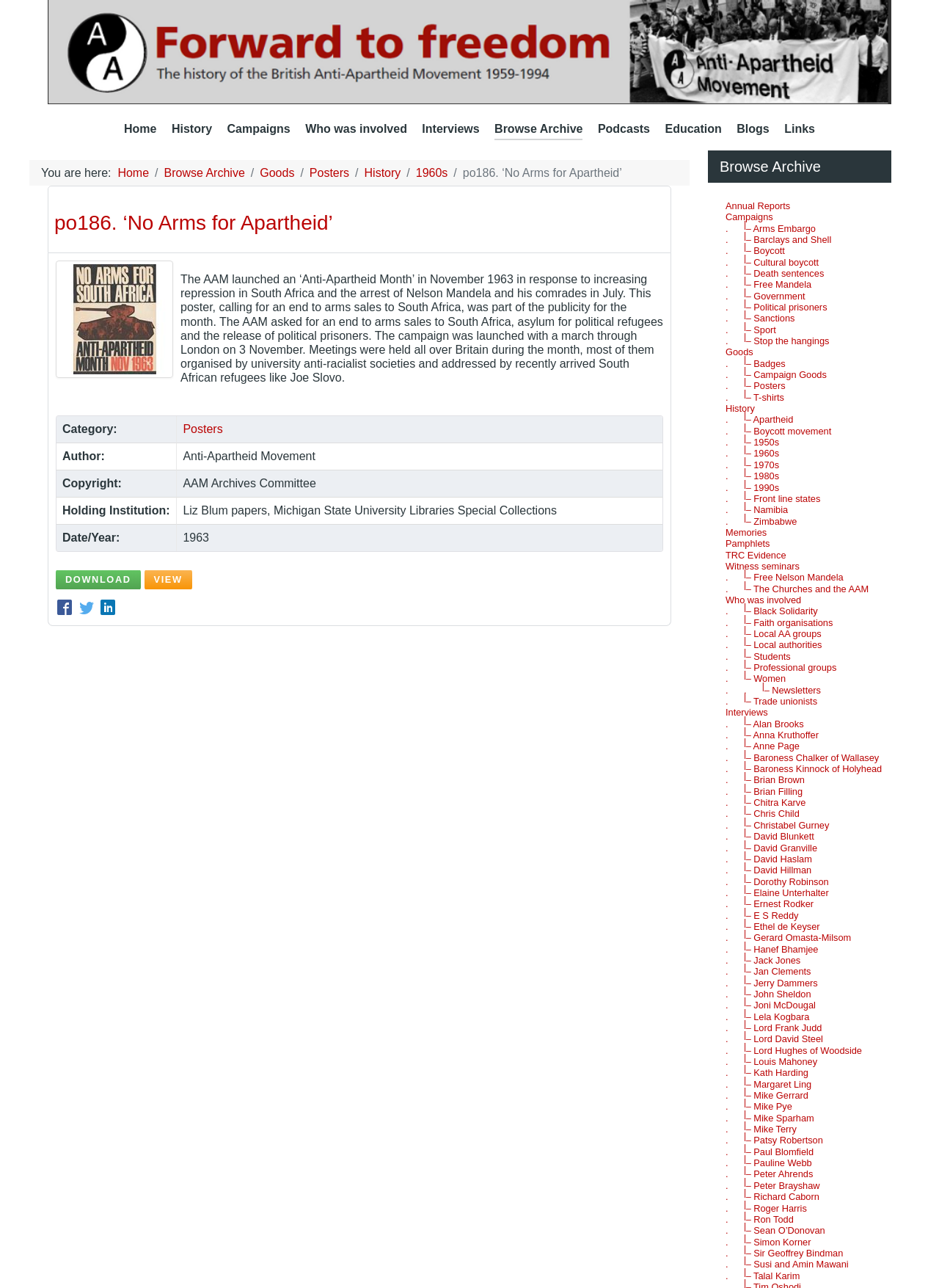Who is the author of the poster 'po186. ‘No Arms for Apartheid’'?
Based on the image, answer the question with a single word or brief phrase.

Anti-Apartheid Movement